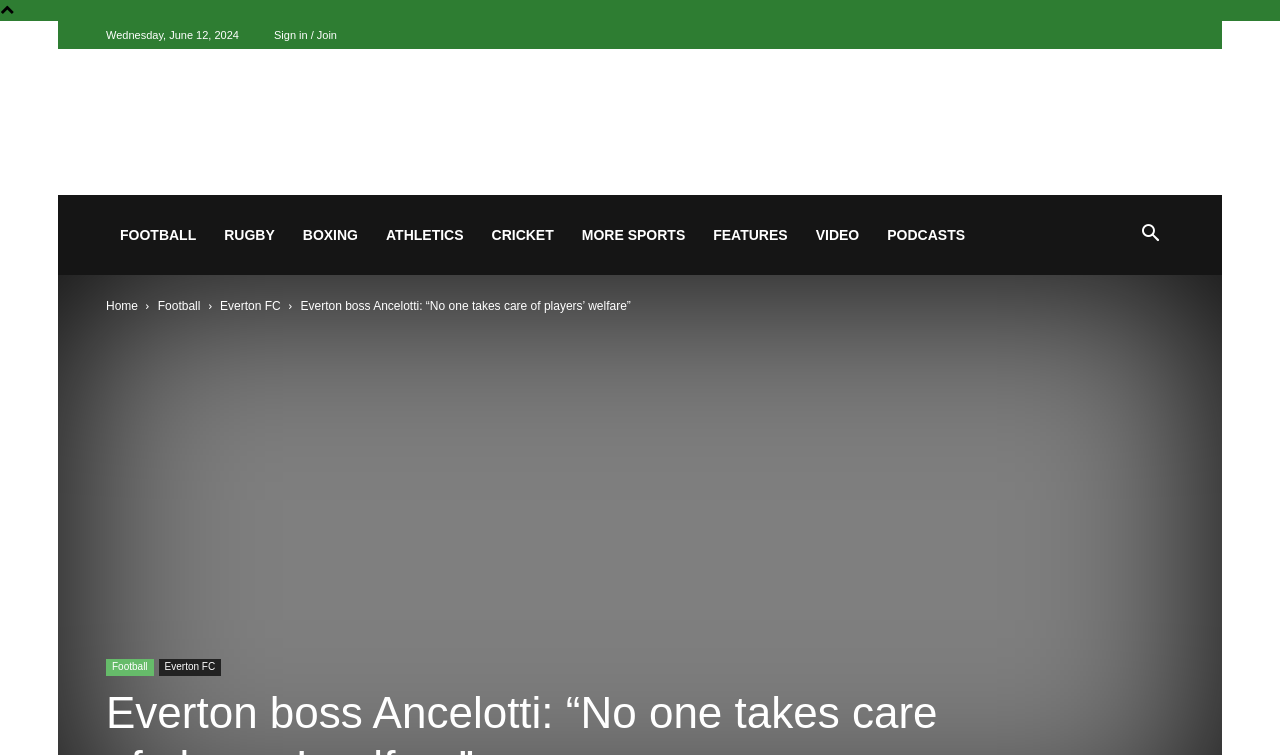Specify the bounding box coordinates of the element's area that should be clicked to execute the given instruction: "Search for something". The coordinates should be four float numbers between 0 and 1, i.e., [left, top, right, bottom].

[0.88, 0.302, 0.917, 0.323]